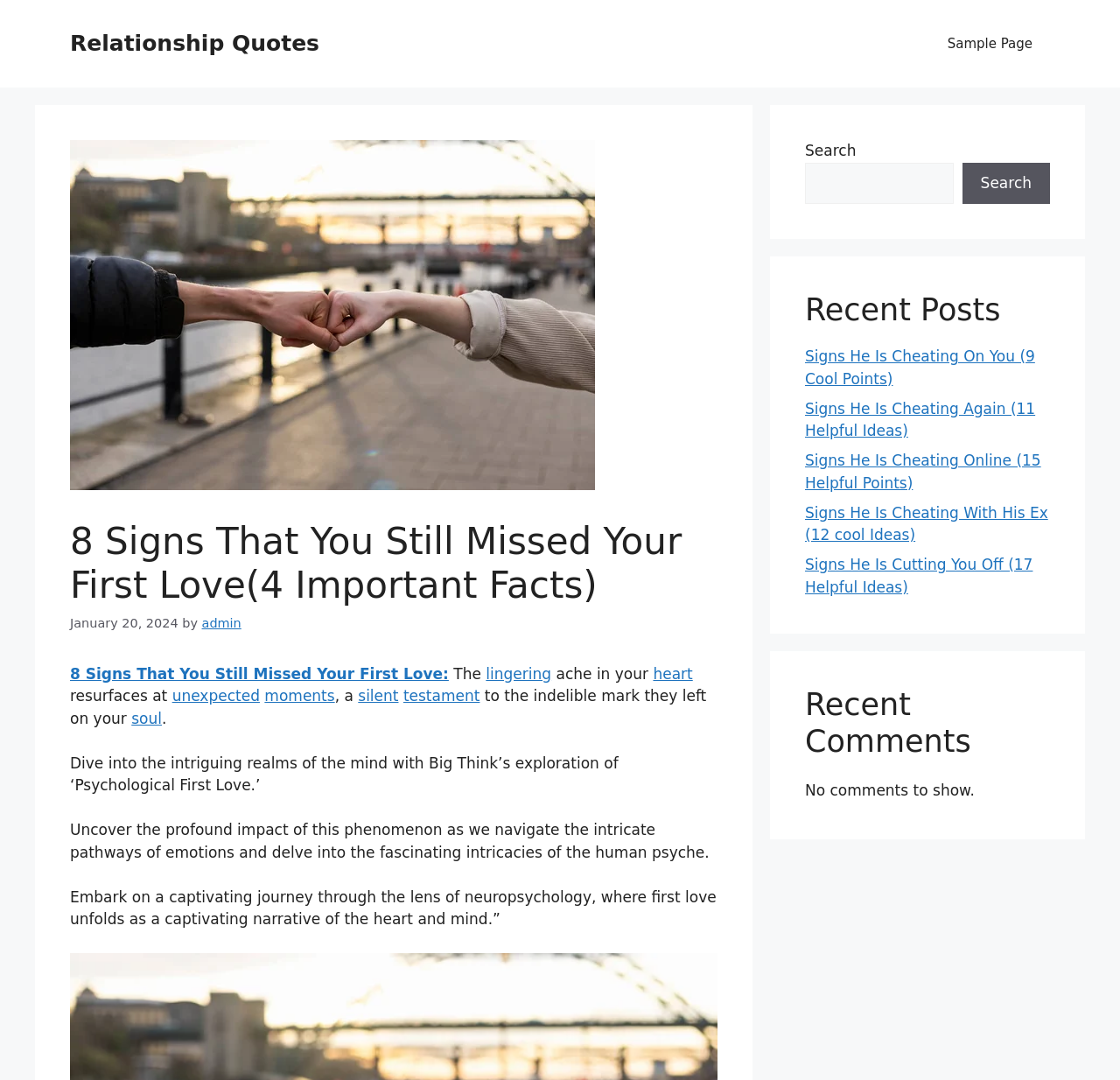Respond with a single word or phrase for the following question: 
How many recent posts are listed?

5